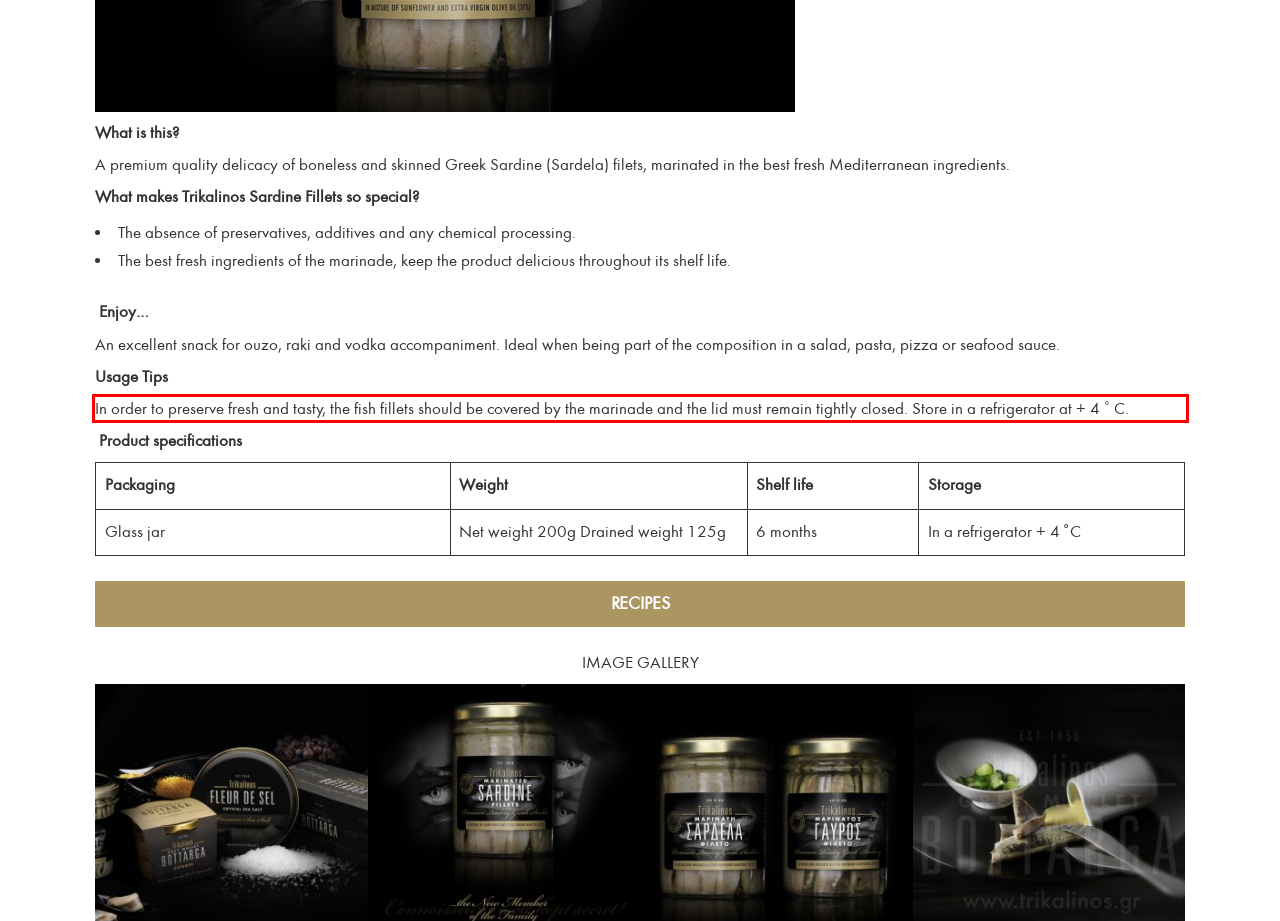Please identify the text within the red rectangular bounding box in the provided webpage screenshot.

In order to preserve fresh and tasty, the fish fillets should be covered by the marinade and the lid must remain tightly closed. Store in a refrigerator at + 4 ˚ C.